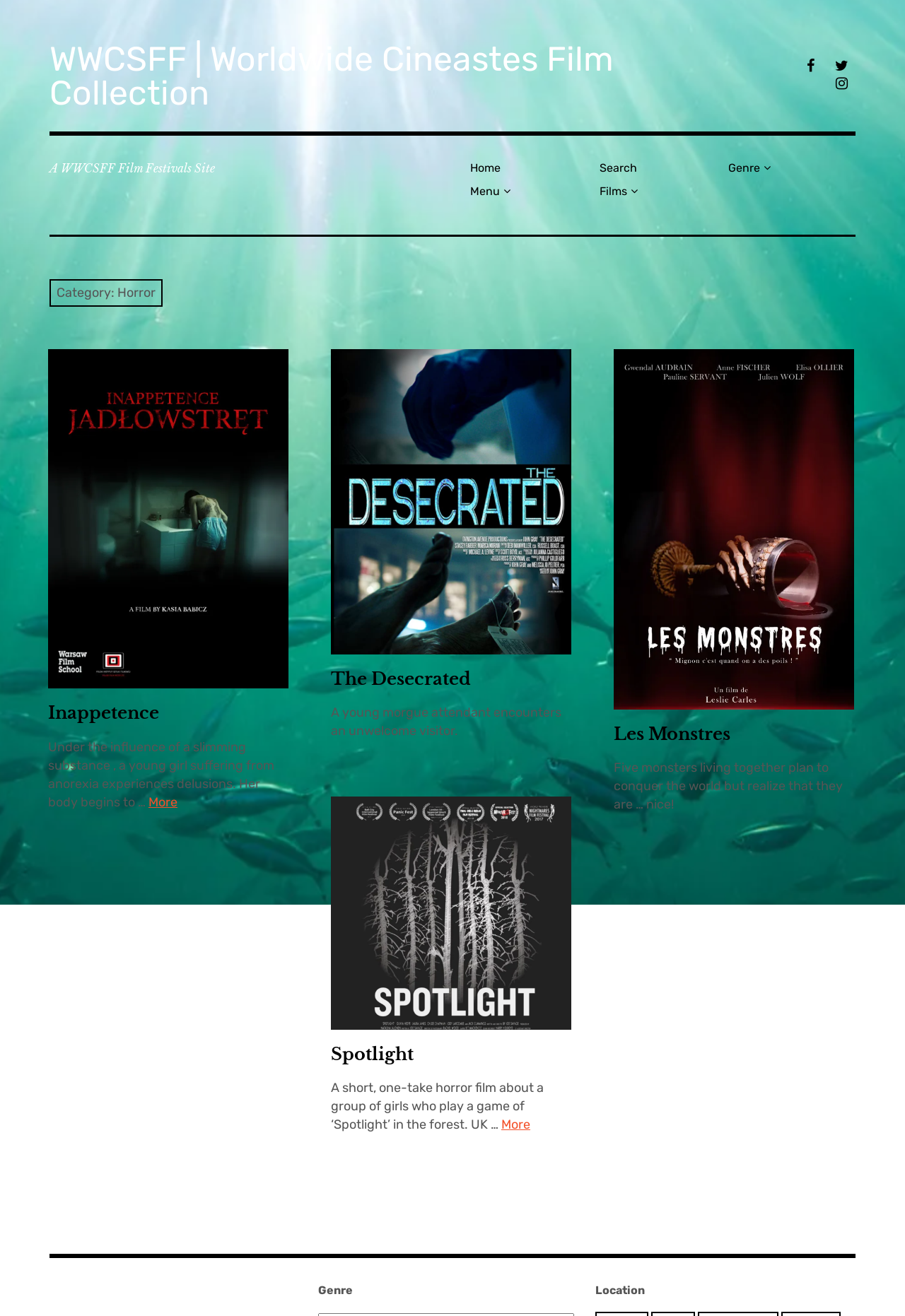How many film articles are on this page?
Based on the image, answer the question with a single word or brief phrase.

4